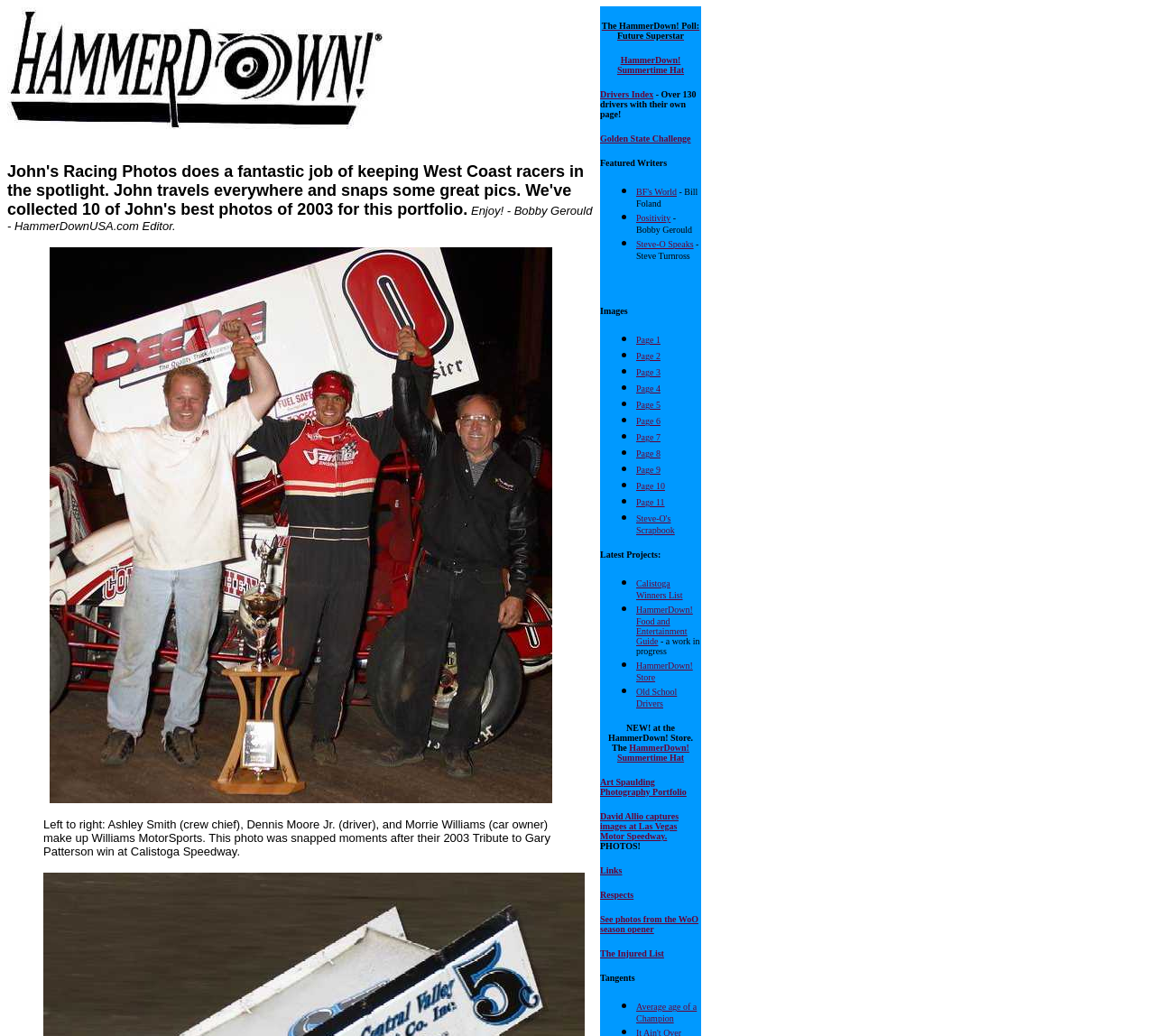Please find the bounding box coordinates of the element that you should click to achieve the following instruction: "Go to Page 1". The coordinates should be presented as four float numbers between 0 and 1: [left, top, right, bottom].

[0.551, 0.323, 0.572, 0.333]